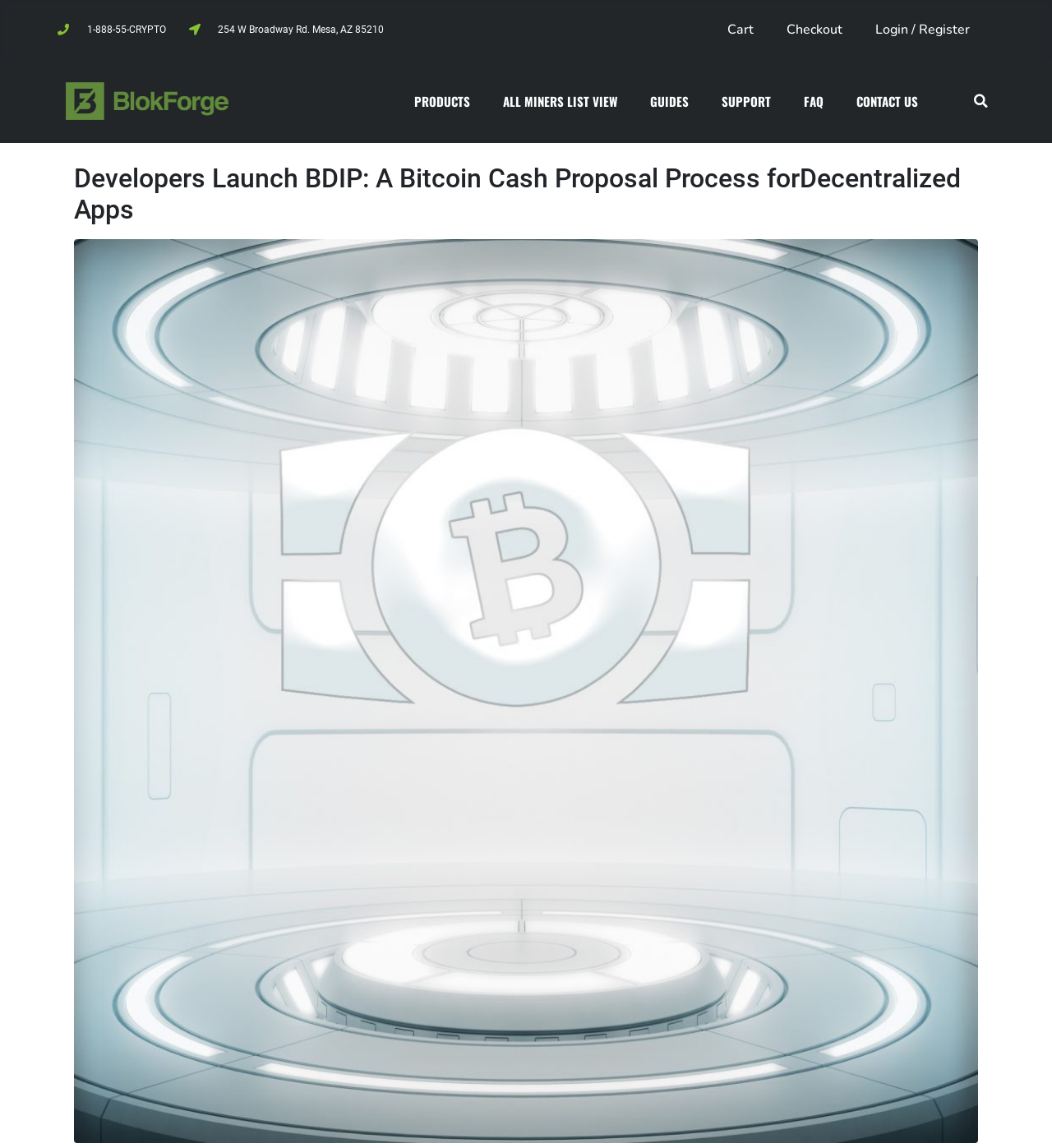Please identify the coordinates of the bounding box for the clickable region that will accomplish this instruction: "read the news about BDIP".

[0.07, 0.142, 0.913, 0.196]